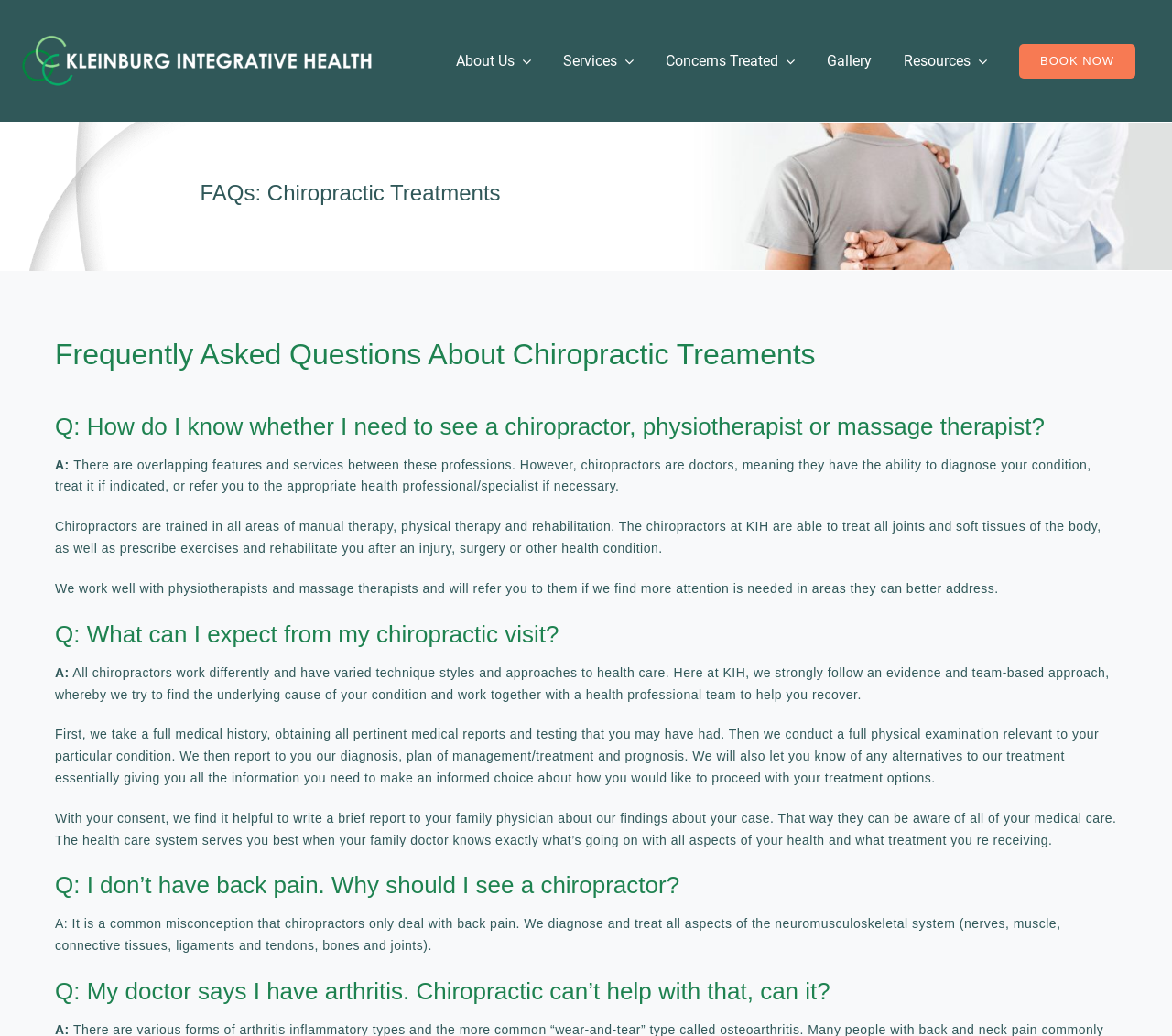Create a detailed description of the webpage's content and layout.

This webpage is about FAQs related to chiropractic treatments. At the top left, there is a link to "KIH" (Kleinburg Integrative Health Clinic). To the right of it, there is a navigation menu with several links, including "About Us", "Services", "Concerns Treated", "Gallery", "Resources", and "BOOK NOW". 

Below the navigation menu, there is a heading that reads "FAQs: Chiropractic Treatments". Underneath it, there is another heading that says "Frequently Asked Questions About Chiropractic Treatments". 

The webpage then presents several FAQs about chiropractic treatments. The first question is "How do I know whether I need to see a chiropractor, physiotherapist or massage therapist?" The answer is a long paragraph that explains the differences between these professions and how chiropractors can diagnose and treat conditions. 

The next question is "What can I expect from my chiropractic visit?" The answer is another long paragraph that describes the process of a chiropractic visit, including taking a medical history, conducting a physical examination, and reporting the diagnosis and treatment plan to the patient. 

The third question is "I don’t have back pain. Why should I see a chiropractor?" The answer explains that chiropractors can diagnose and treat all aspects of the neuromusculoskeletal system, not just back pain. 

The final question is "My doctor says I have arthritis. Chiropractic can’t help with that, can it?" However, the answer to this question is not provided on this webpage.